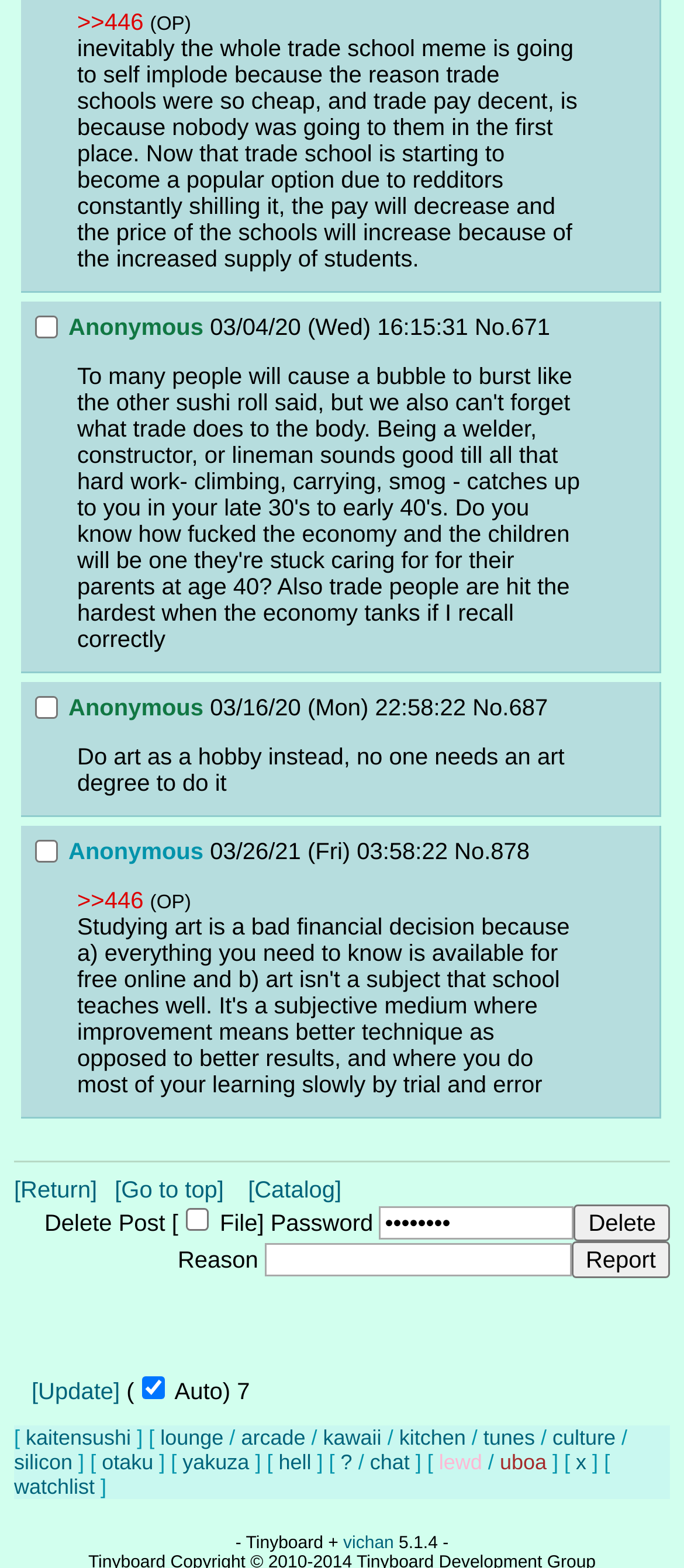Give a concise answer using one word or a phrase to the following question:
How many posts are on this page?

5